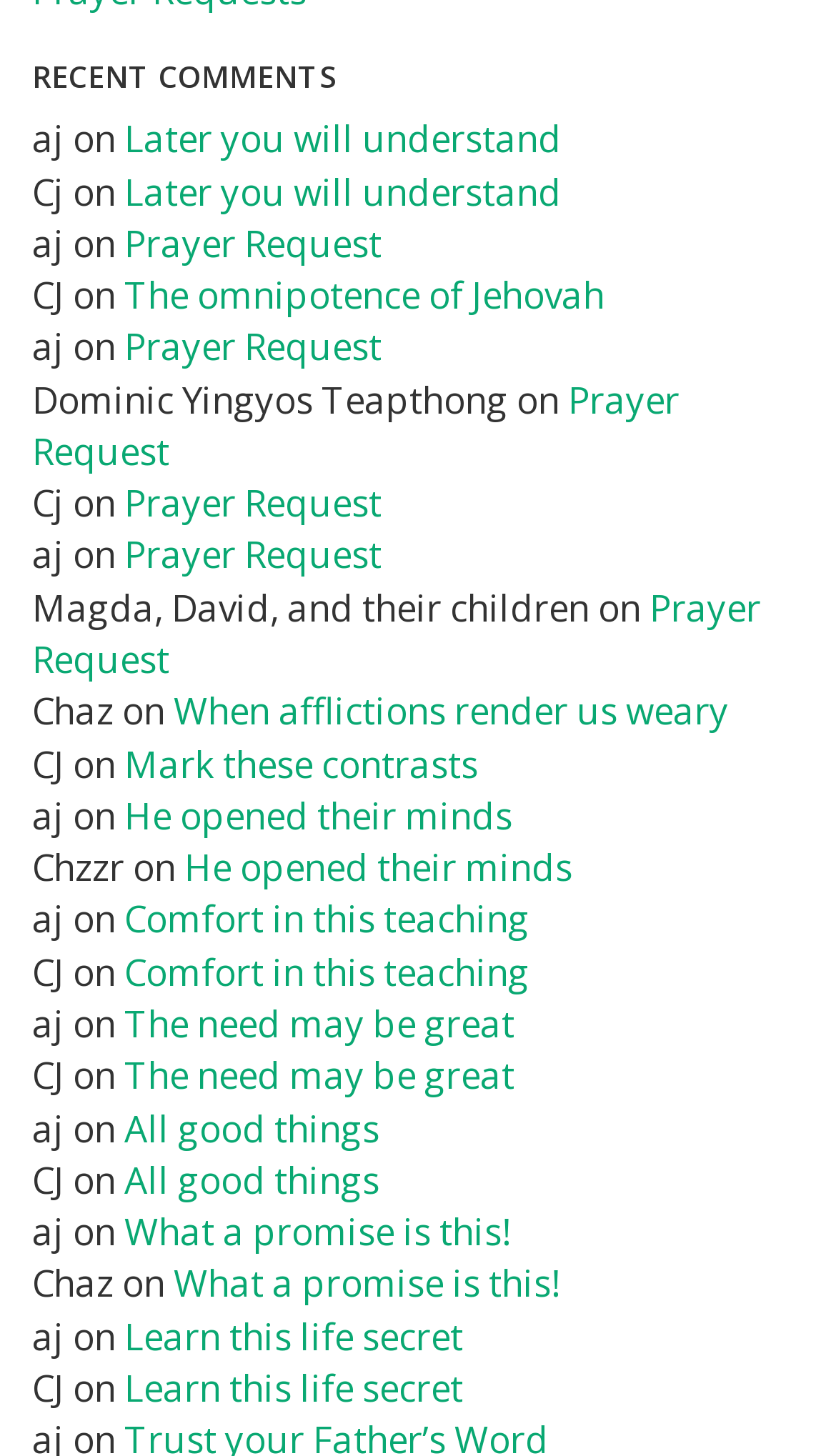Please mark the bounding box coordinates of the area that should be clicked to carry out the instruction: "View recent post about Budget 2023".

None